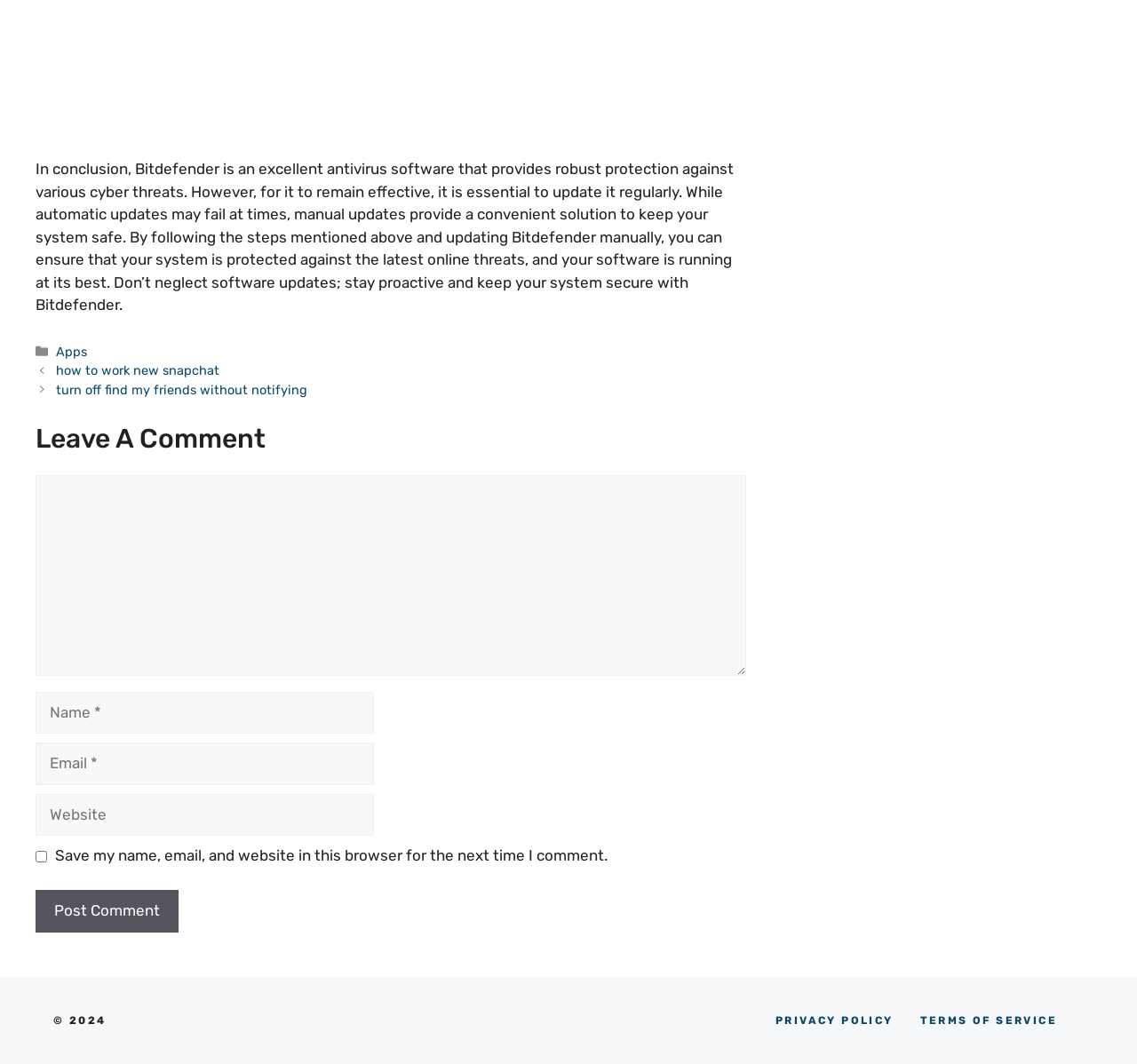What is the copyright year mentioned at the bottom?
Please provide a comprehensive answer based on the visual information in the image.

The copyright year can be found by looking at the static text at the bottom of the webpage, which reads '© 2024'.